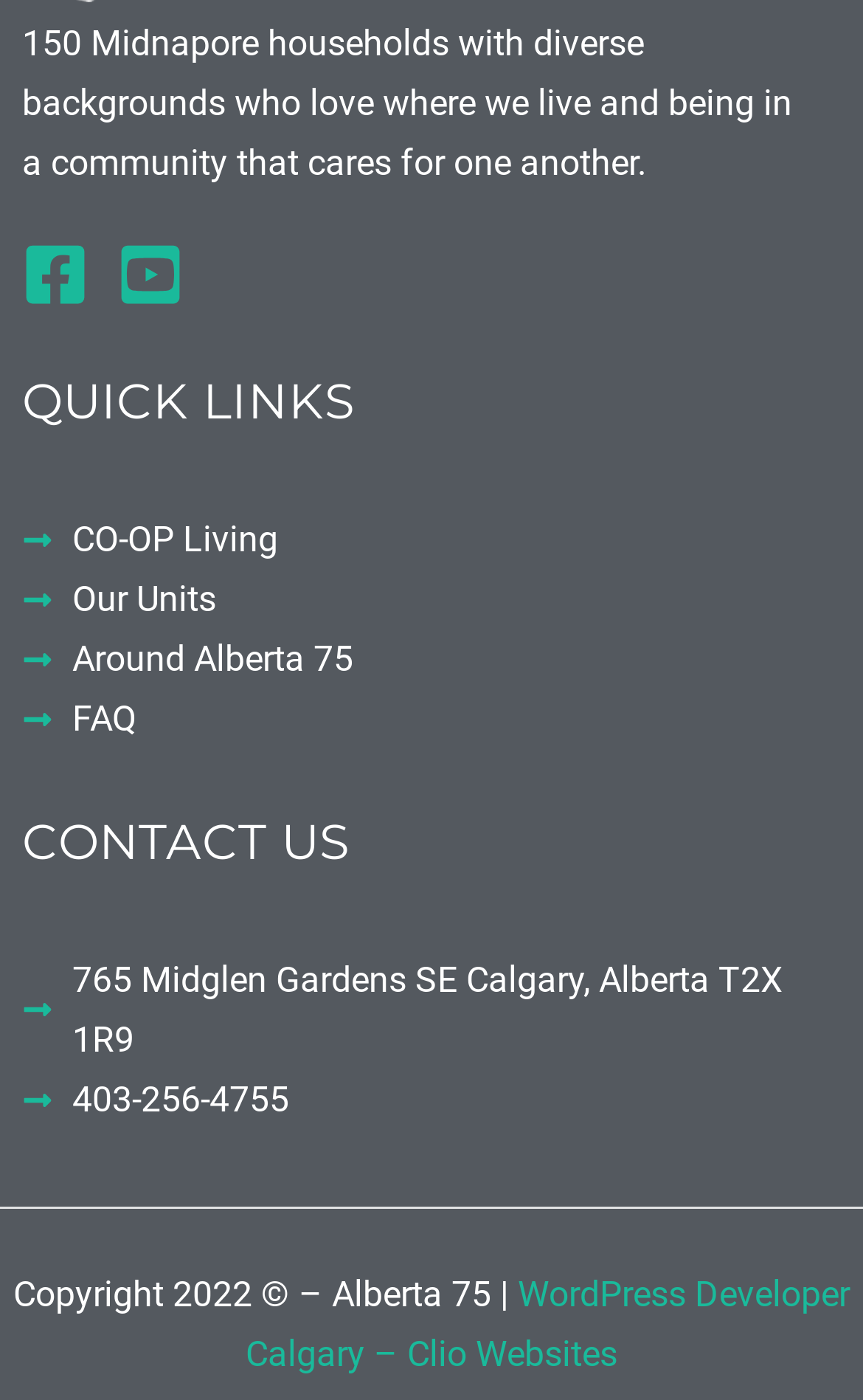Determine the bounding box coordinates of the element's region needed to click to follow the instruction: "Call 403-256-4755". Provide these coordinates as four float numbers between 0 and 1, formatted as [left, top, right, bottom].

[0.026, 0.764, 0.974, 0.807]